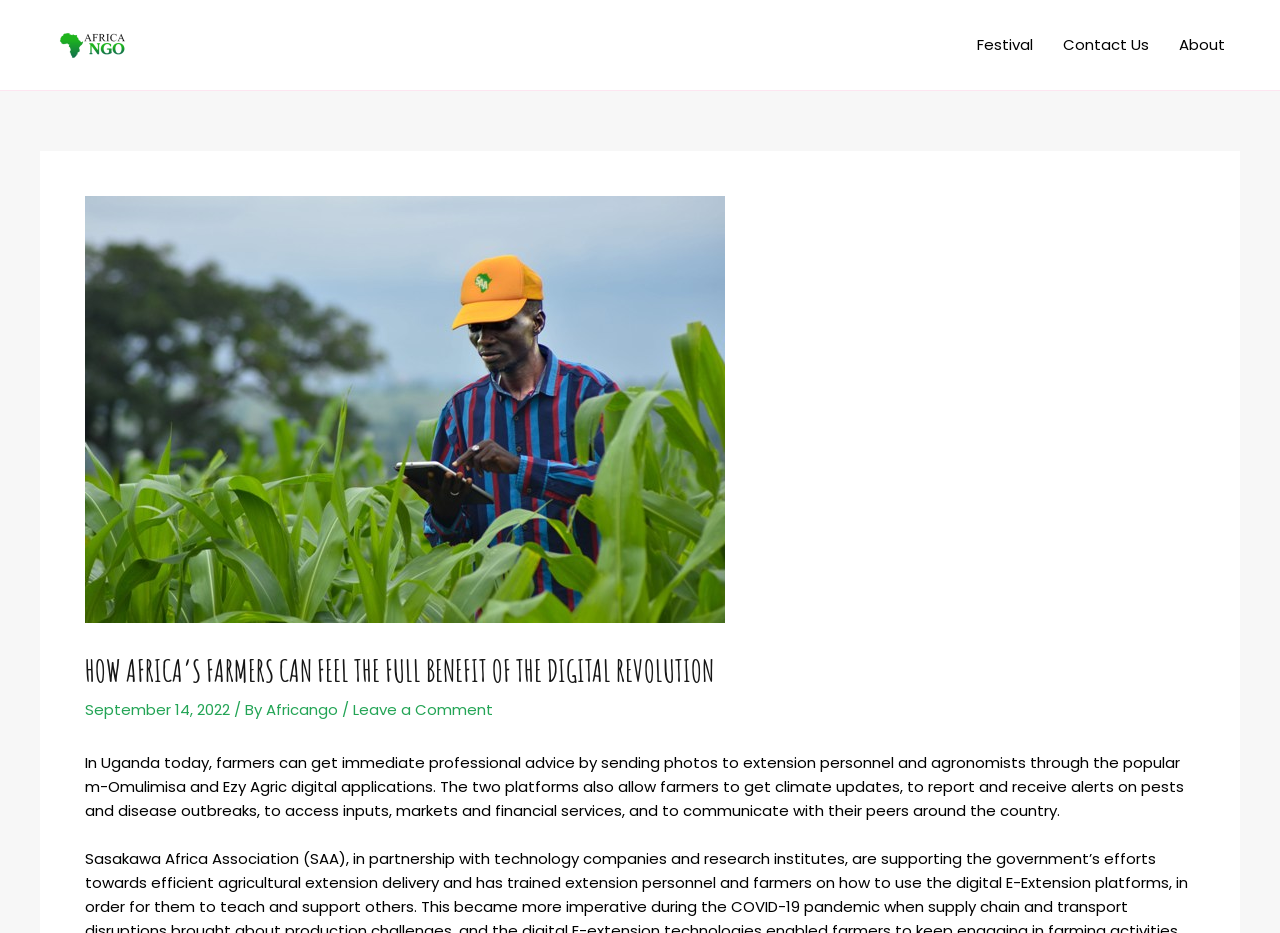What are the two digital applications mentioned in the article?
Please provide a full and detailed response to the question.

The article mentions that farmers in Uganda can get immediate professional advice by sending photos to extension personnel and agronomists through the popular m-Omulimisa and Ezy Agric digital applications.